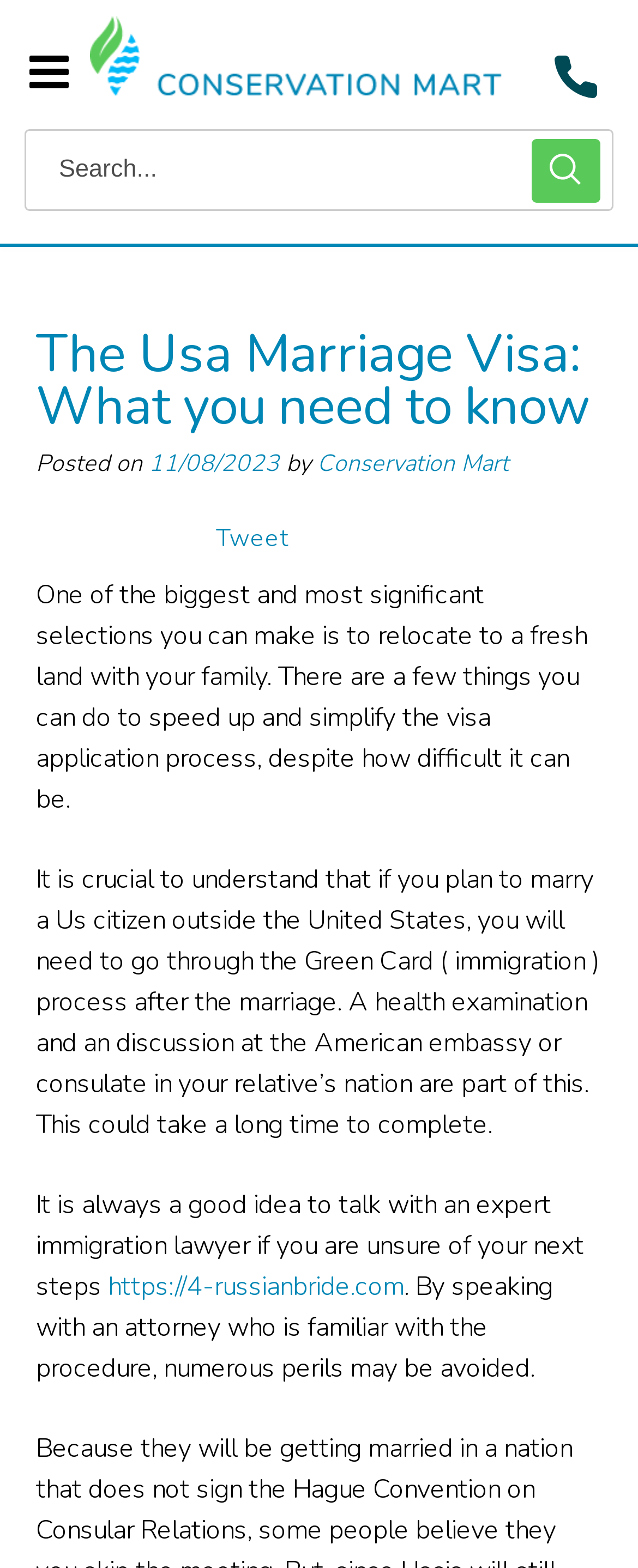Determine the bounding box coordinates of the target area to click to execute the following instruction: "Visit the Conservation Mart website."

[0.497, 0.285, 0.797, 0.305]